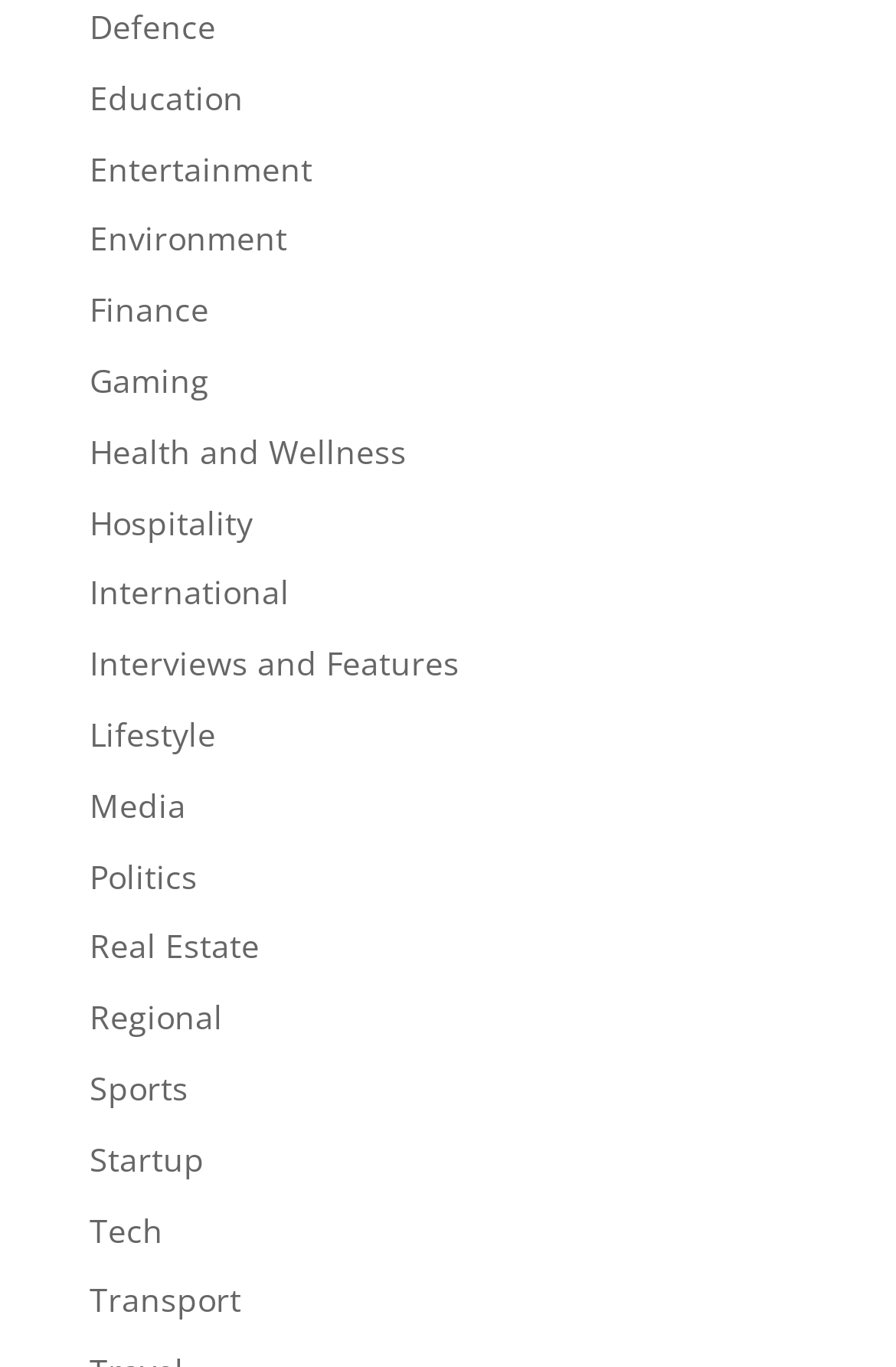Please identify the bounding box coordinates of the region to click in order to complete the given instruction: "Read about Politics". The coordinates should be four float numbers between 0 and 1, i.e., [left, top, right, bottom].

[0.1, 0.624, 0.221, 0.656]